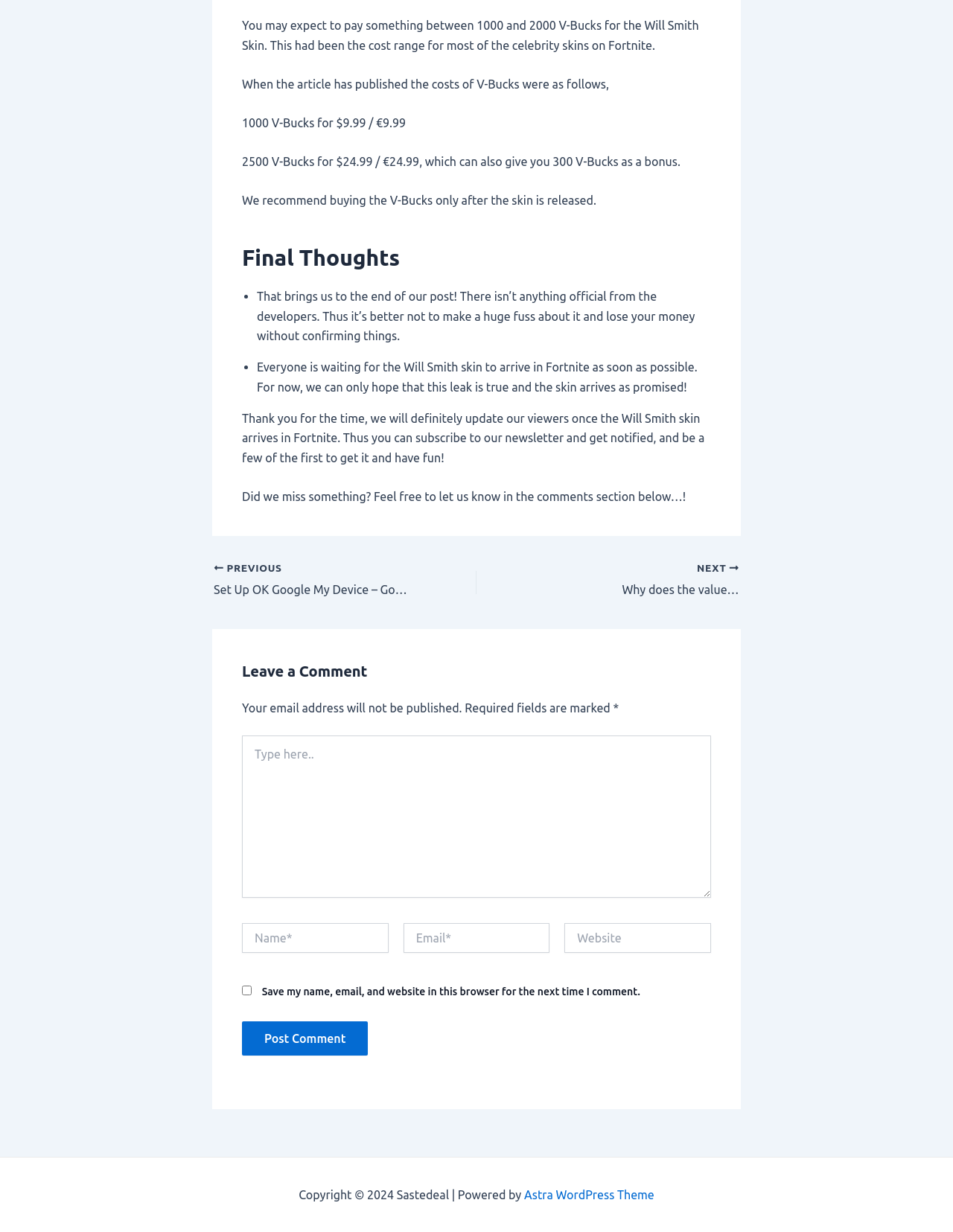Please identify the bounding box coordinates of the clickable area that will allow you to execute the instruction: "Click the 'NEXT' link".

[0.637, 0.456, 0.776, 0.487]